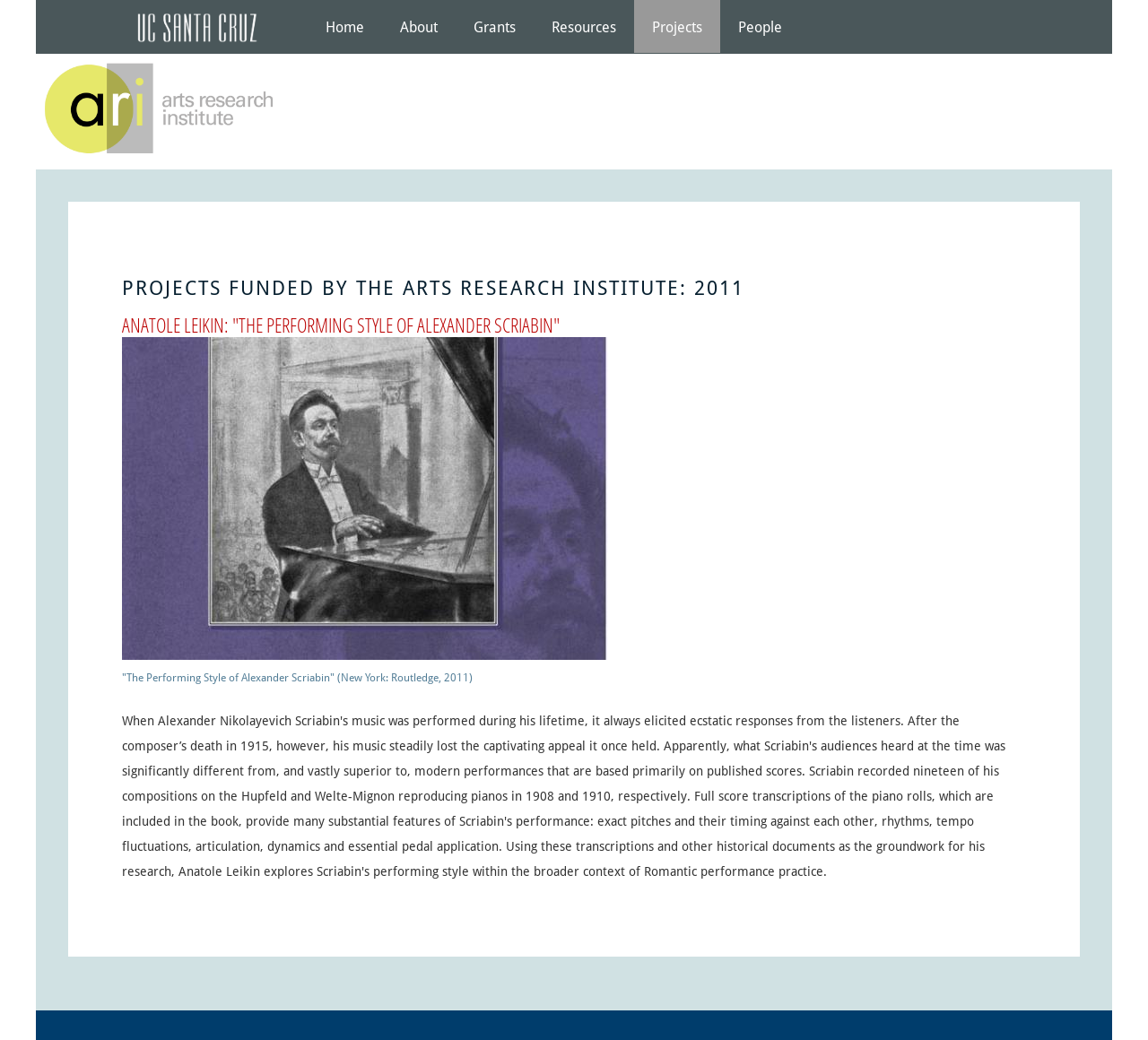Respond with a single word or phrase:
What is the type of the image on the webpage?

Book cover